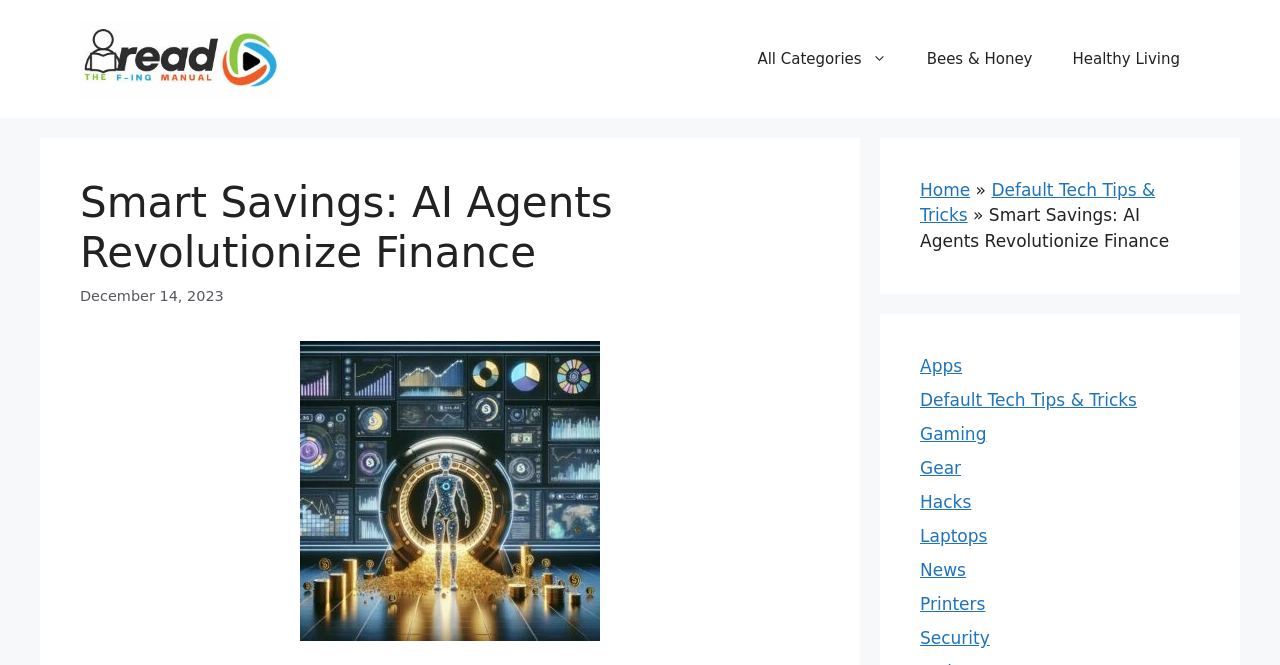Find the bounding box coordinates for the UI element whose description is: "Security". The coordinates should be four float numbers between 0 and 1, in the format [left, top, right, bottom].

[0.719, 0.945, 0.773, 0.975]